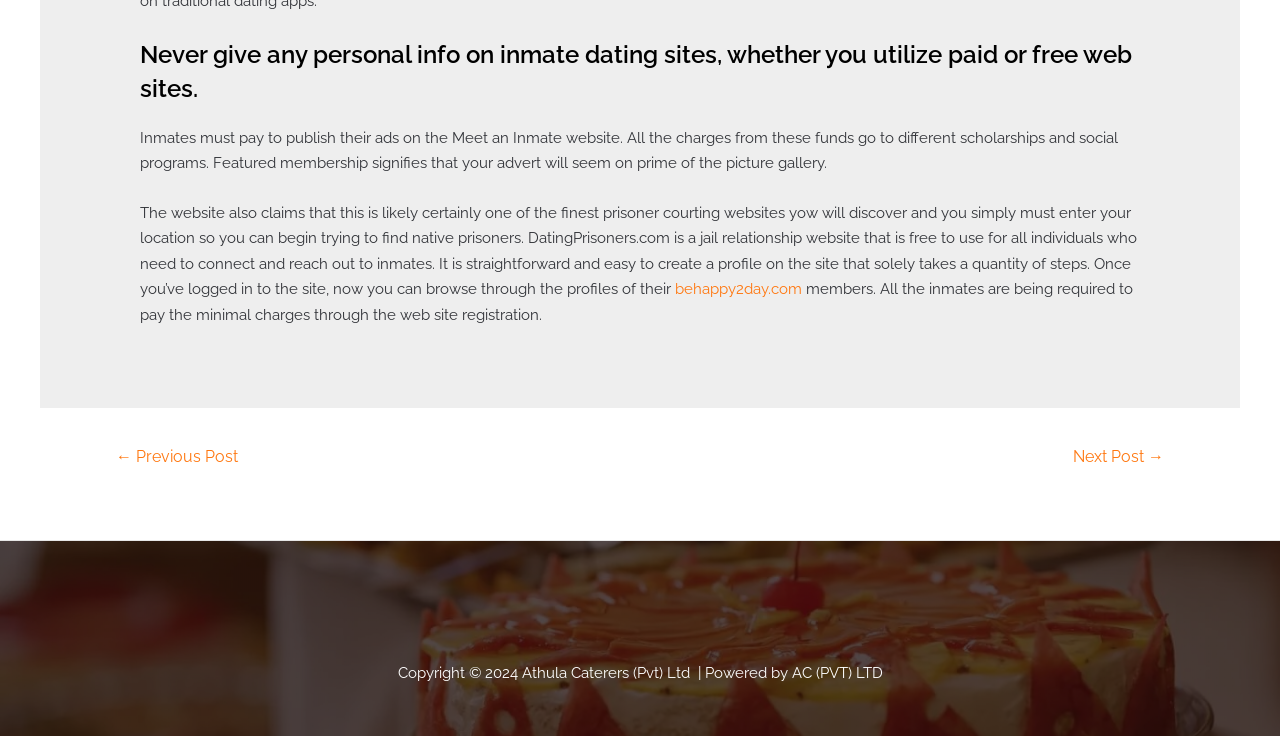Find the bounding box of the UI element described as: "behappy2day.com". The bounding box coordinates should be given as four float values between 0 and 1, i.e., [left, top, right, bottom].

[0.527, 0.381, 0.627, 0.405]